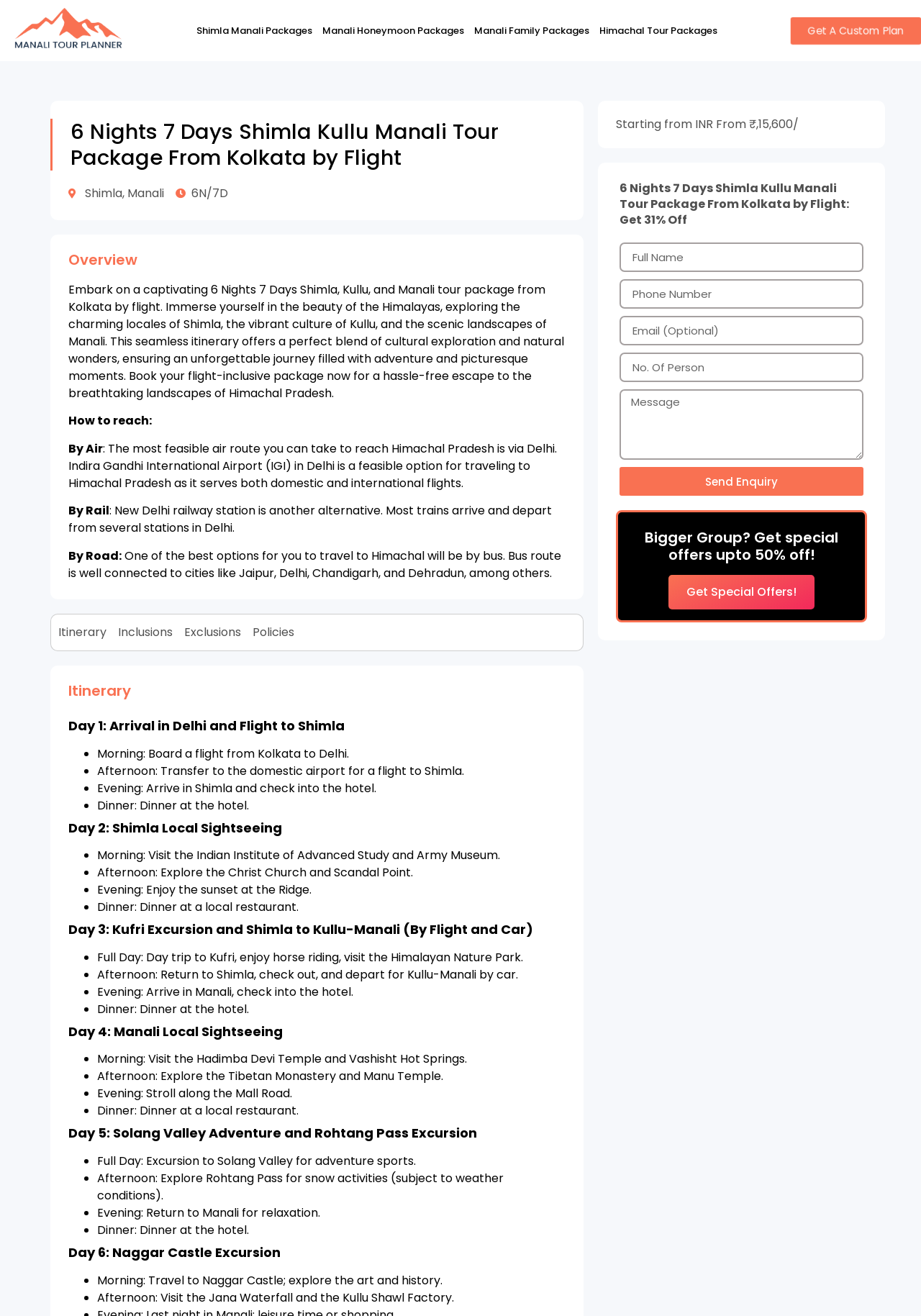Bounding box coordinates are specified in the format (top-left x, top-left y, bottom-right x, bottom-right y). All values are floating point numbers bounded between 0 and 1. Please provide the bounding box coordinate of the region this sentence describes: name="form_fields[message]" placeholder="Message"

[0.673, 0.296, 0.938, 0.349]